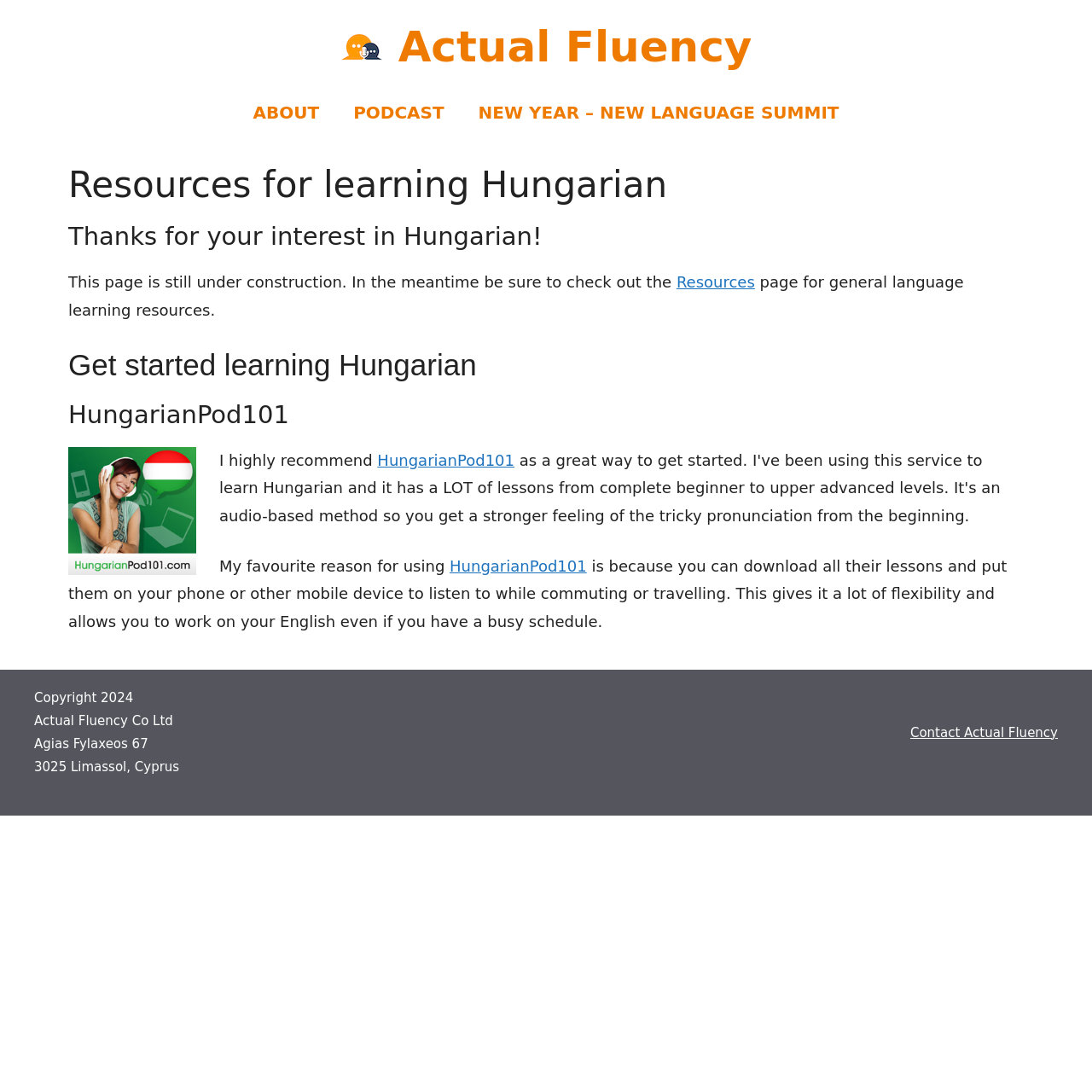Reply to the question with a brief word or phrase: What is the name of the podcast mentioned?

HungarianPod101